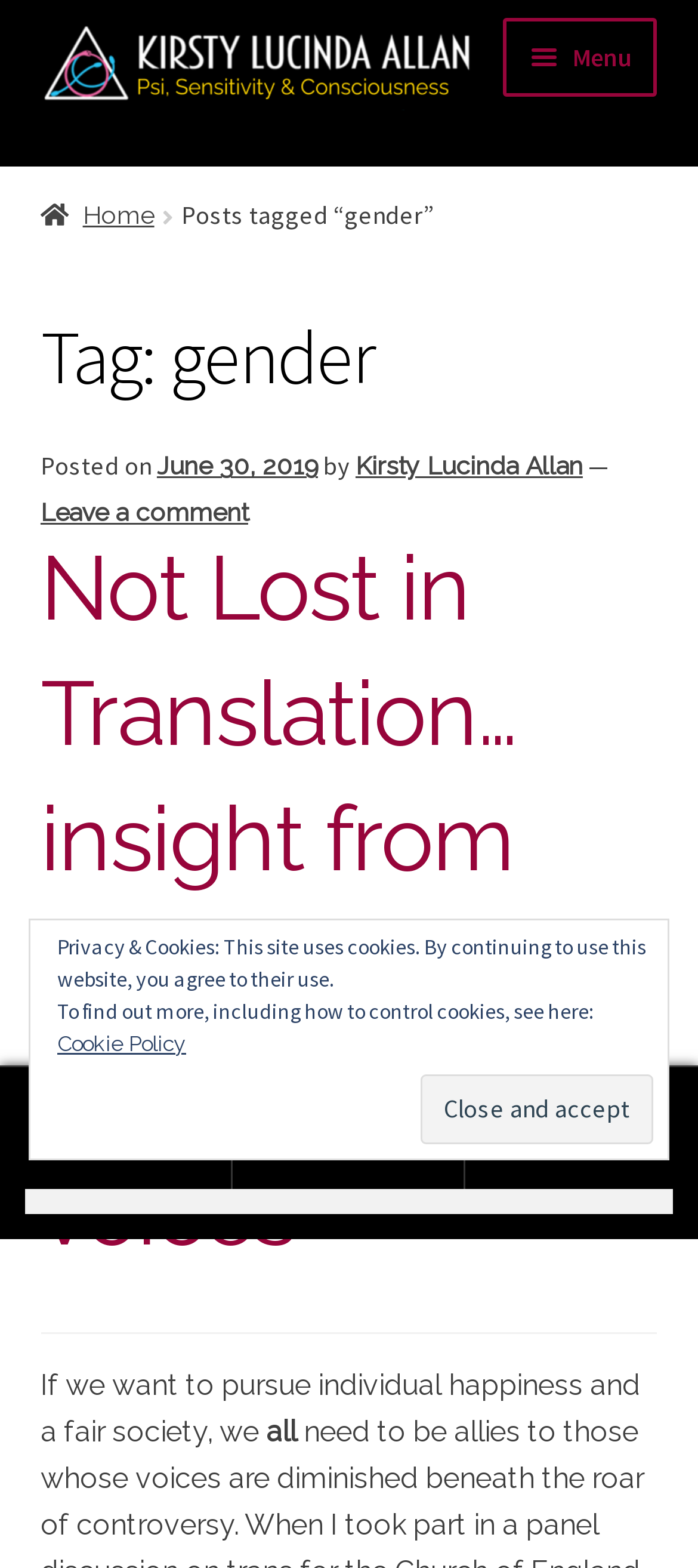Answer the following query with a single word or phrase:
What is the category of posts on this page?

gender